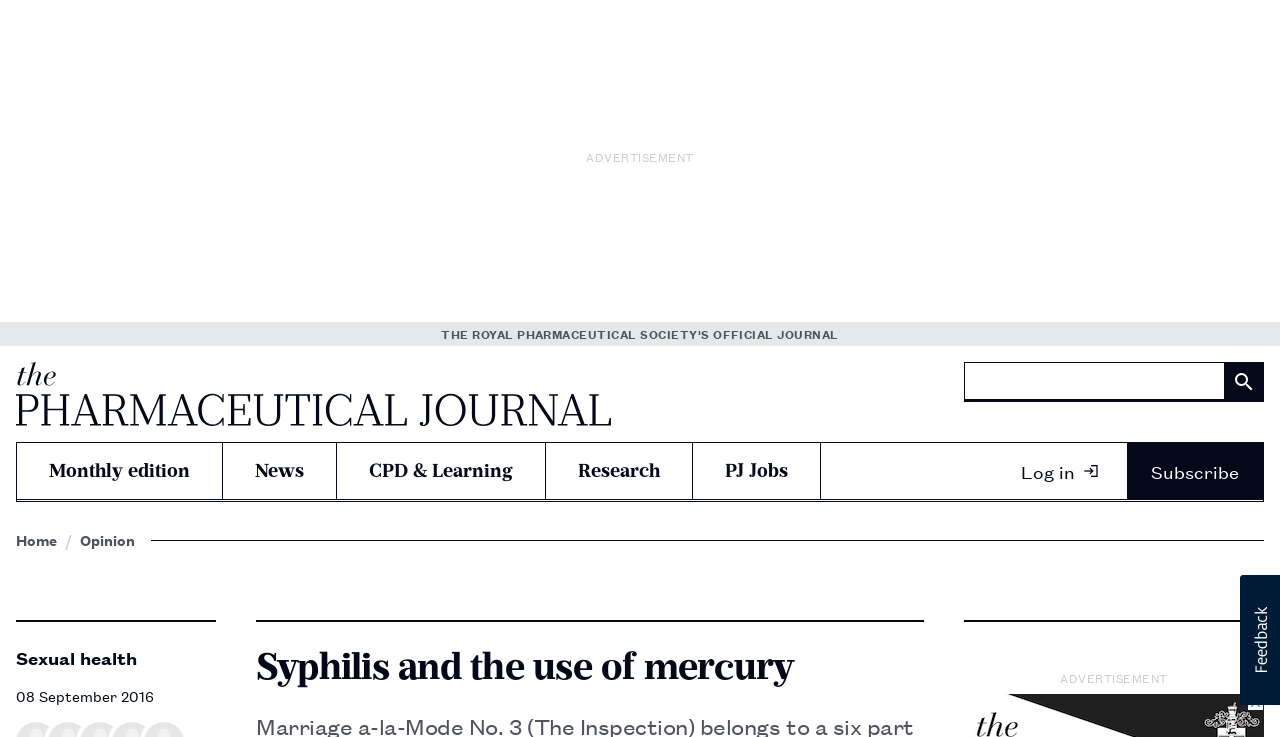Determine the bounding box coordinates of the clickable element to complete this instruction: "Go to the news page". Provide the coordinates in the format of four float numbers between 0 and 1, [left, top, right, bottom].

[0.174, 0.601, 0.262, 0.677]